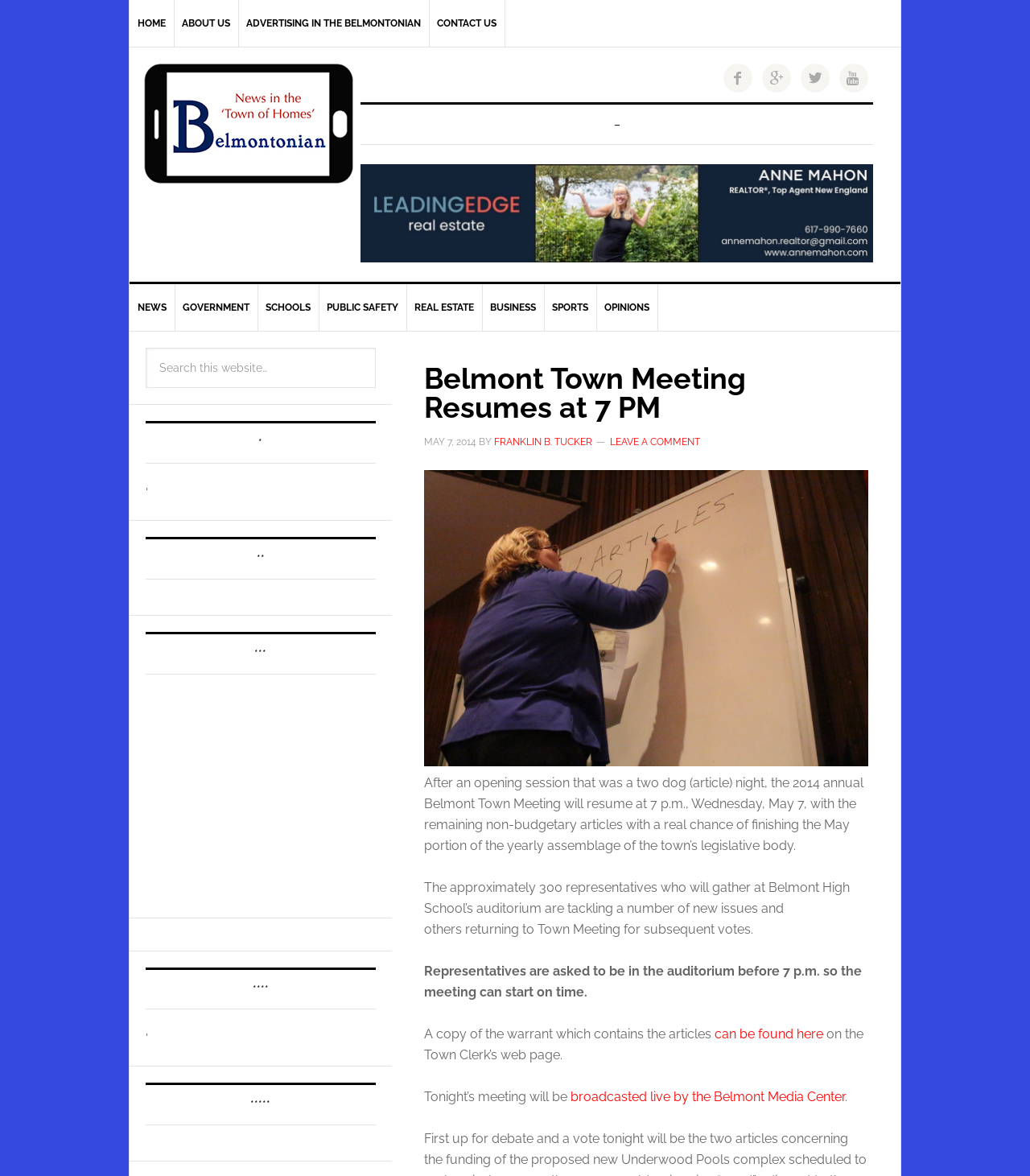Determine the bounding box coordinates of the clickable element to complete this instruction: "View the article by FRANKLIN B. TUCKER". Provide the coordinates in the format of four float numbers between 0 and 1, [left, top, right, bottom].

[0.479, 0.371, 0.575, 0.381]